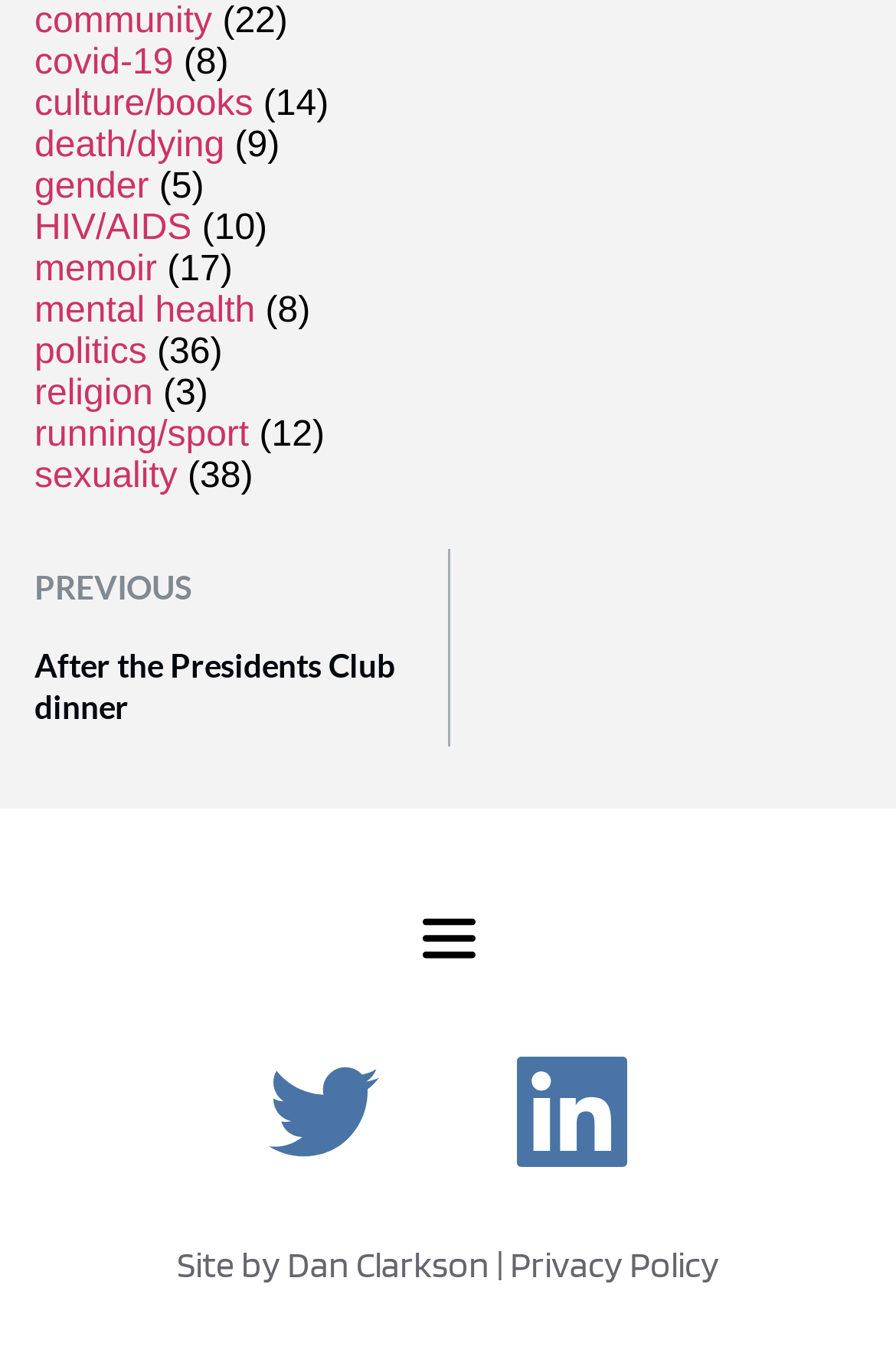Based on what you see in the screenshot, provide a thorough answer to this question: What is the last link in the community section?

I counted the links in the community section and found that the last link is 'sexuality', which has an ID of 670 and a corresponding StaticText element with the text '(38)'.